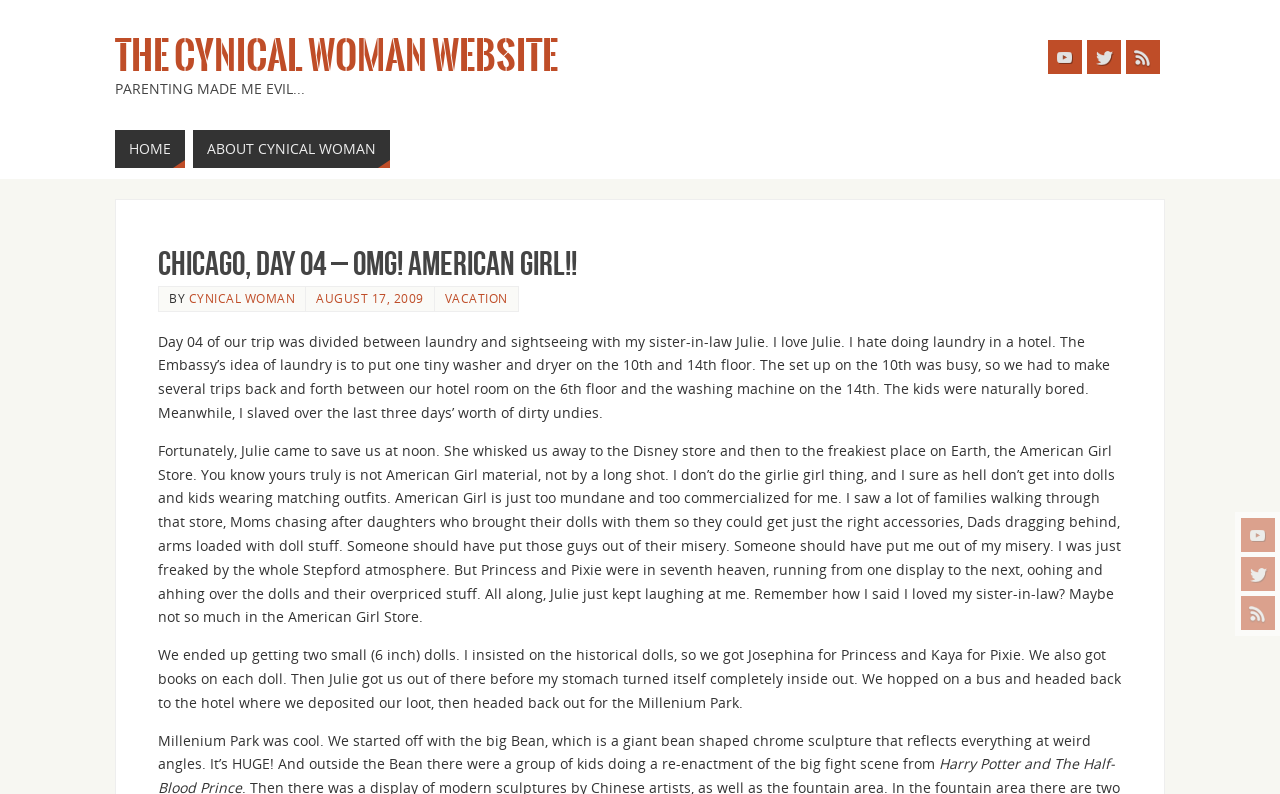Predict the bounding box of the UI element that fits this description: "Cynical Woman".

[0.147, 0.365, 0.23, 0.385]